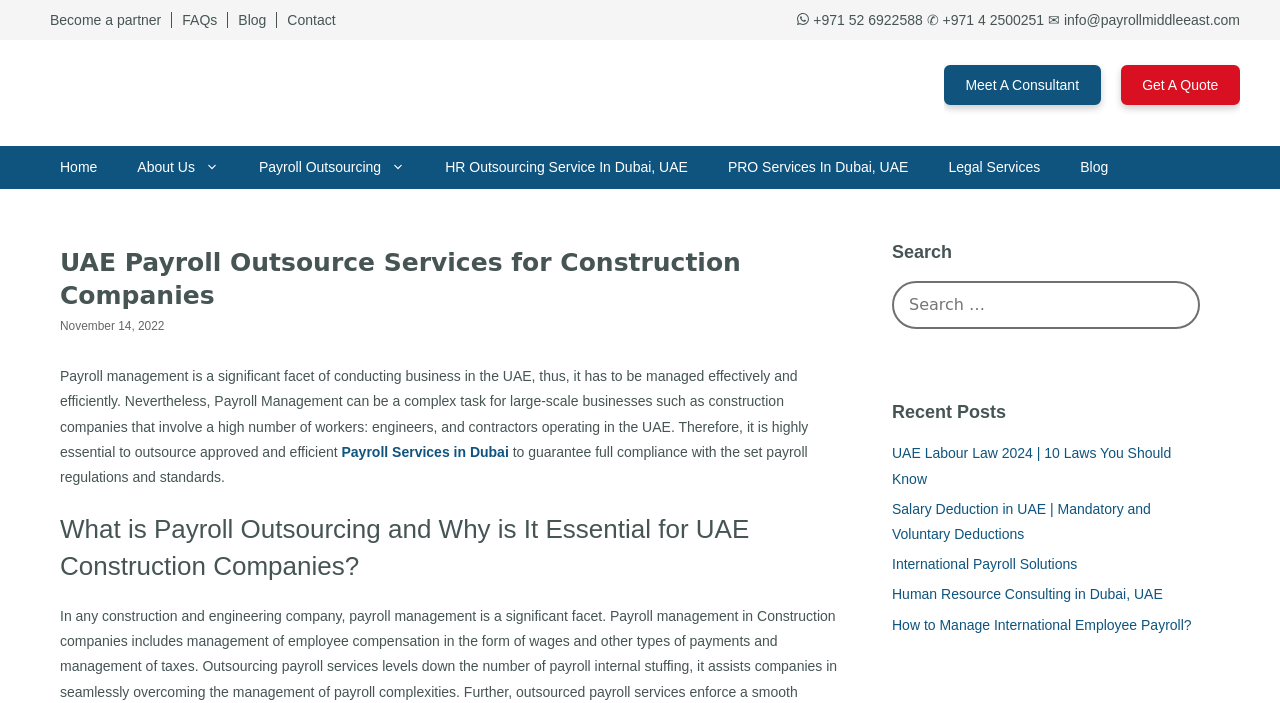Carefully examine the image and provide an in-depth answer to the question: What is the name of the company?

The name of the company is Payroll Middle East, which is evident from the logo and the text 'Payroll and HR Services – Payroll Middle East' at the top of the webpage.